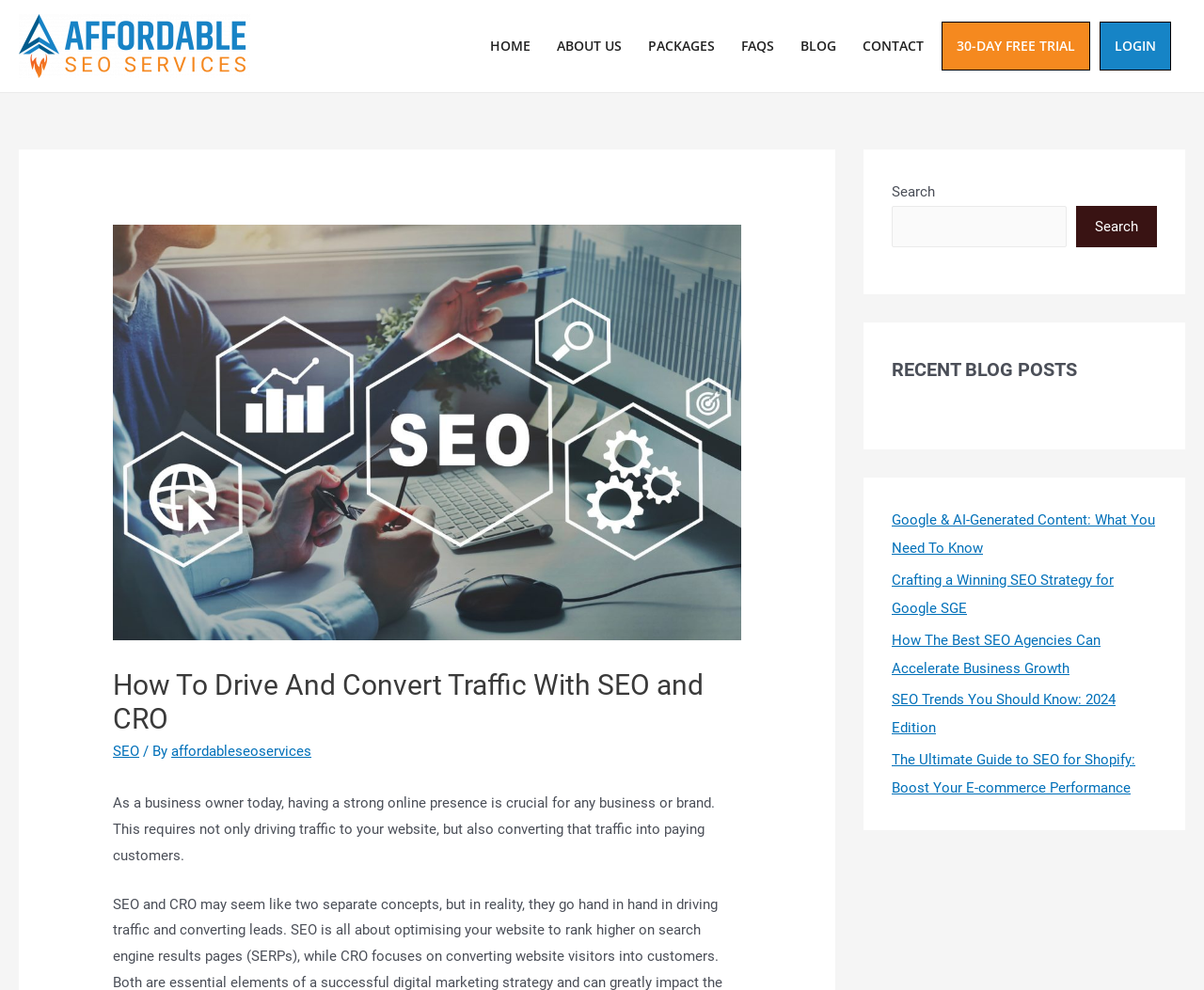Based on what you see in the screenshot, provide a thorough answer to this question: How many recent blog posts are listed?

I found the 'RECENT BLOG POSTS' section and counted the number of links below it, which are 'Google & AI-Generated Content: What You Need To Know', 'Crafting a Winning SEO Strategy for Google SGE', 'How The Best SEO Agencies Can Accelerate Business Growth', 'SEO Trends You Should Know: 2024 Edition', and 'The Ultimate Guide to SEO for Shopify: Boost Your E-commerce Performance'.